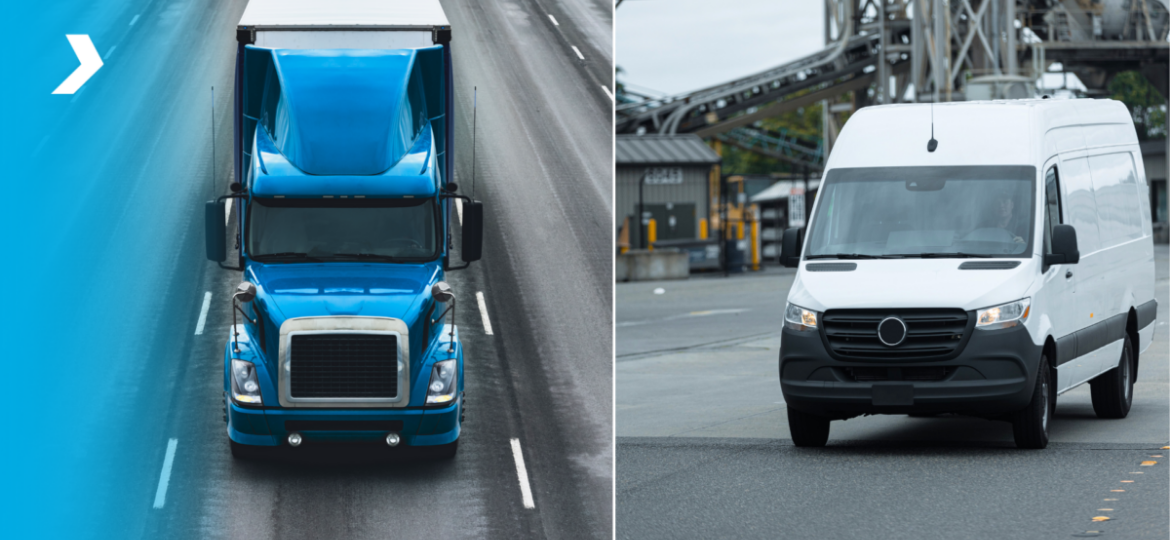What is the primary purpose of the semi-truck?
Please provide a comprehensive answer based on the information in the image.

The caption states that the semi-truck is 'equipped for carrying large loads and offers an efficient means of freight movement', suggesting that its primary purpose is for long-distance freight transportation.